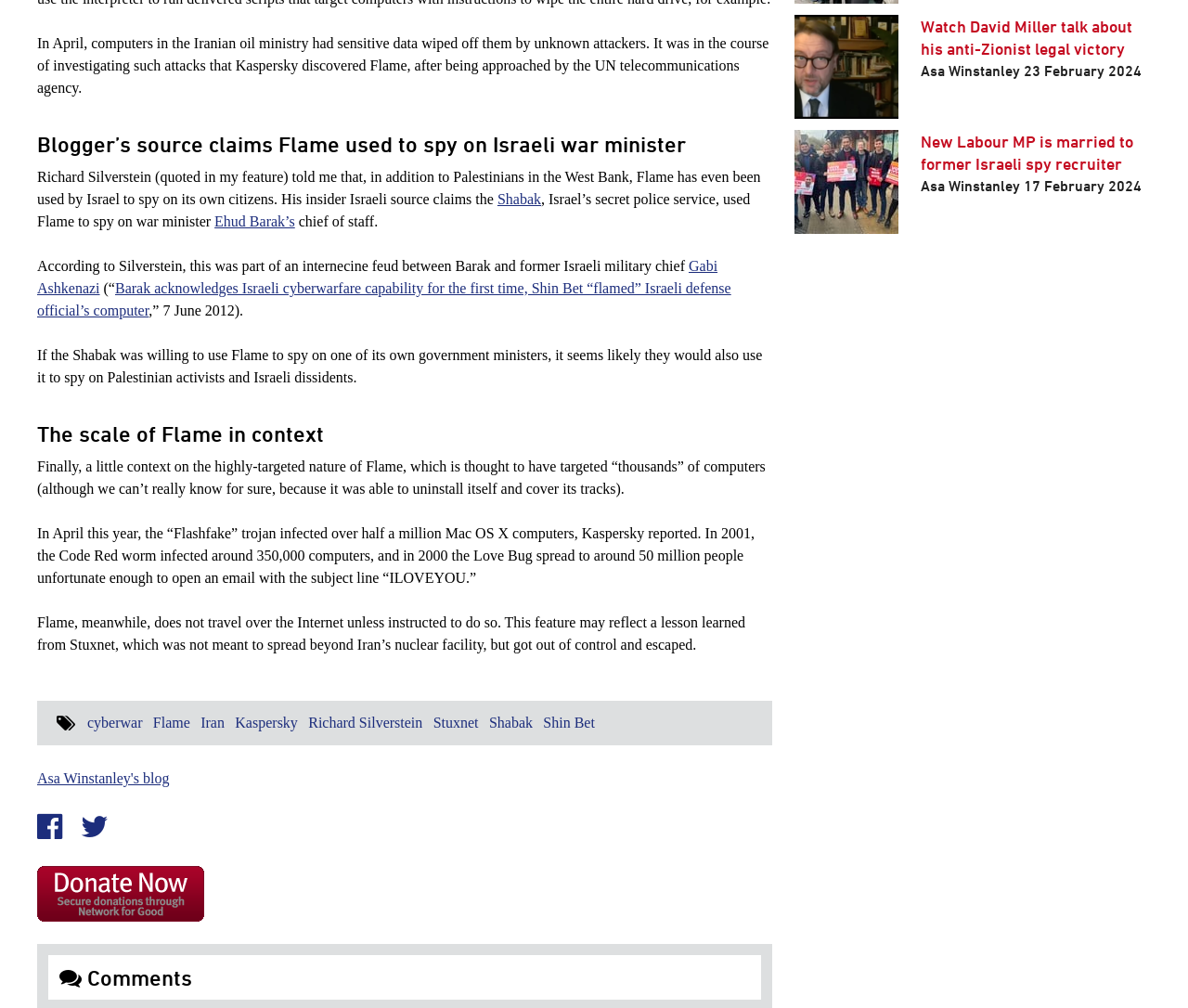Determine the bounding box coordinates of the section I need to click to execute the following instruction: "Click the link 'Gabi Ashkenazi'". Provide the coordinates as four float numbers between 0 and 1, i.e., [left, top, right, bottom].

[0.031, 0.256, 0.604, 0.294]